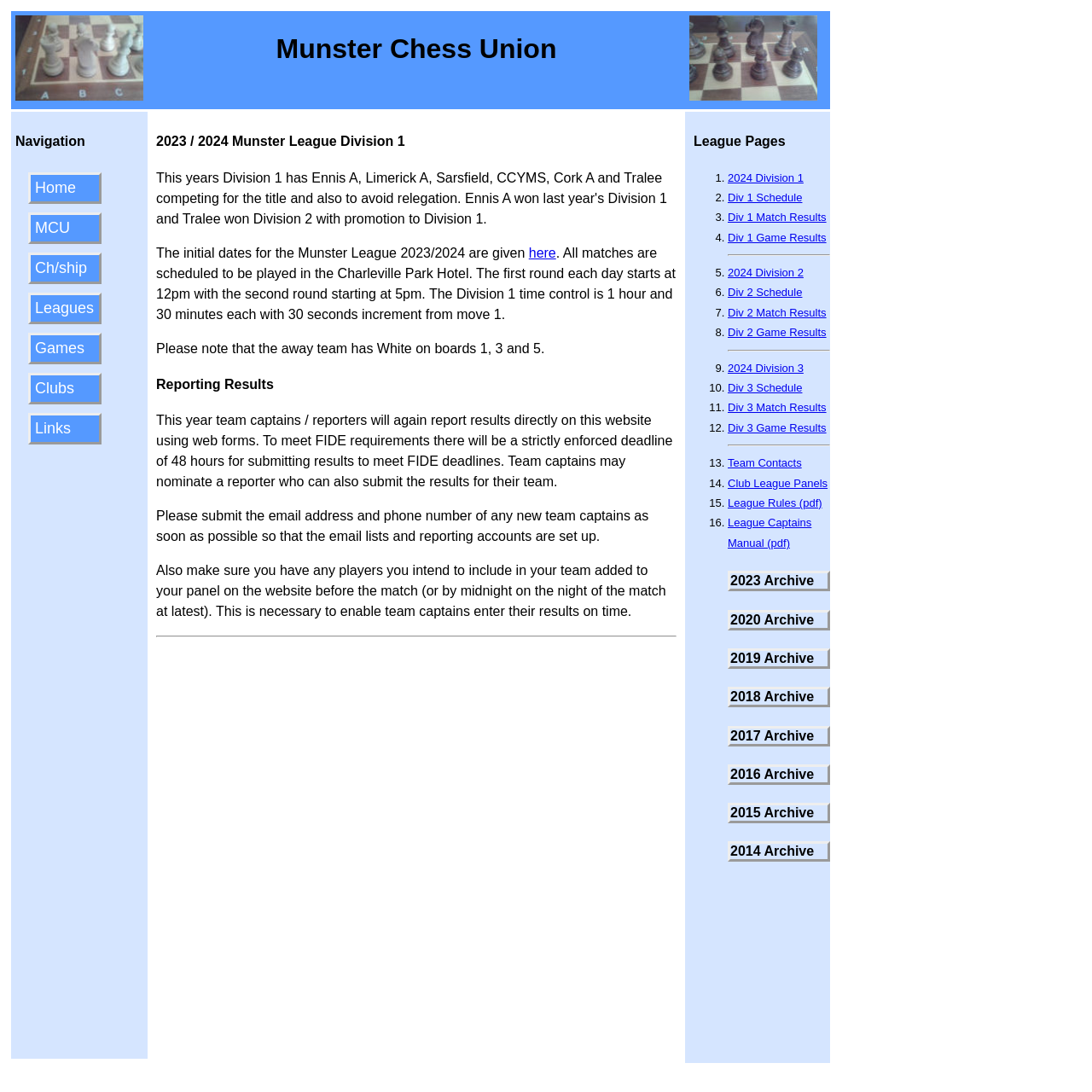What is the format for reporting results?
Answer the question with a detailed explanation, including all necessary information.

The question asks for the format for reporting results. From the webpage, we can see that the text 'team captains / reporters will again report results directly on this website using web forms' is present, which indicates that the format for reporting results is through web forms.